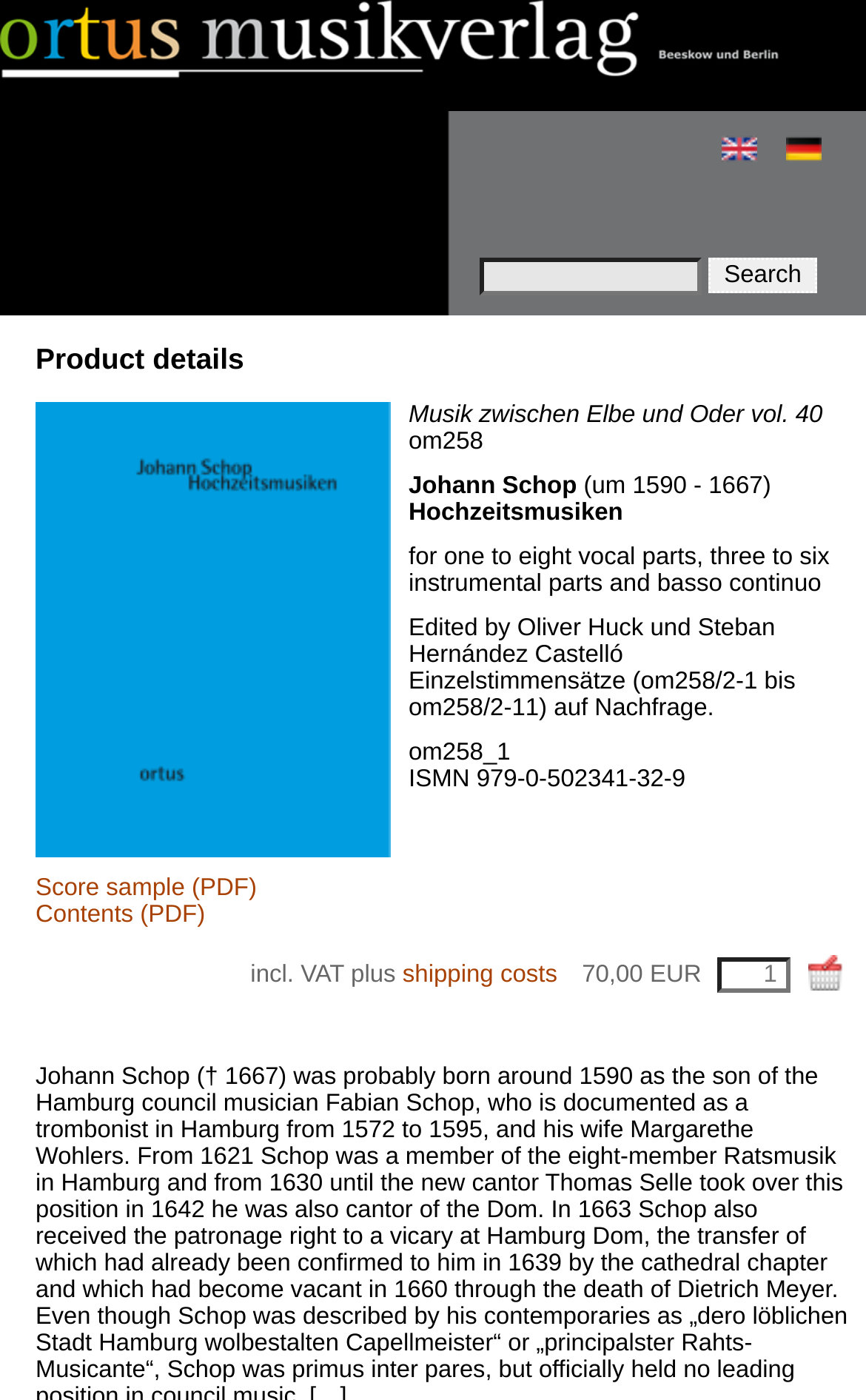Look at the image and write a detailed answer to the question: 
What is the price of the composition?

The webpage displays the price of the composition as '70,00 EUR', including VAT, plus shipping costs.